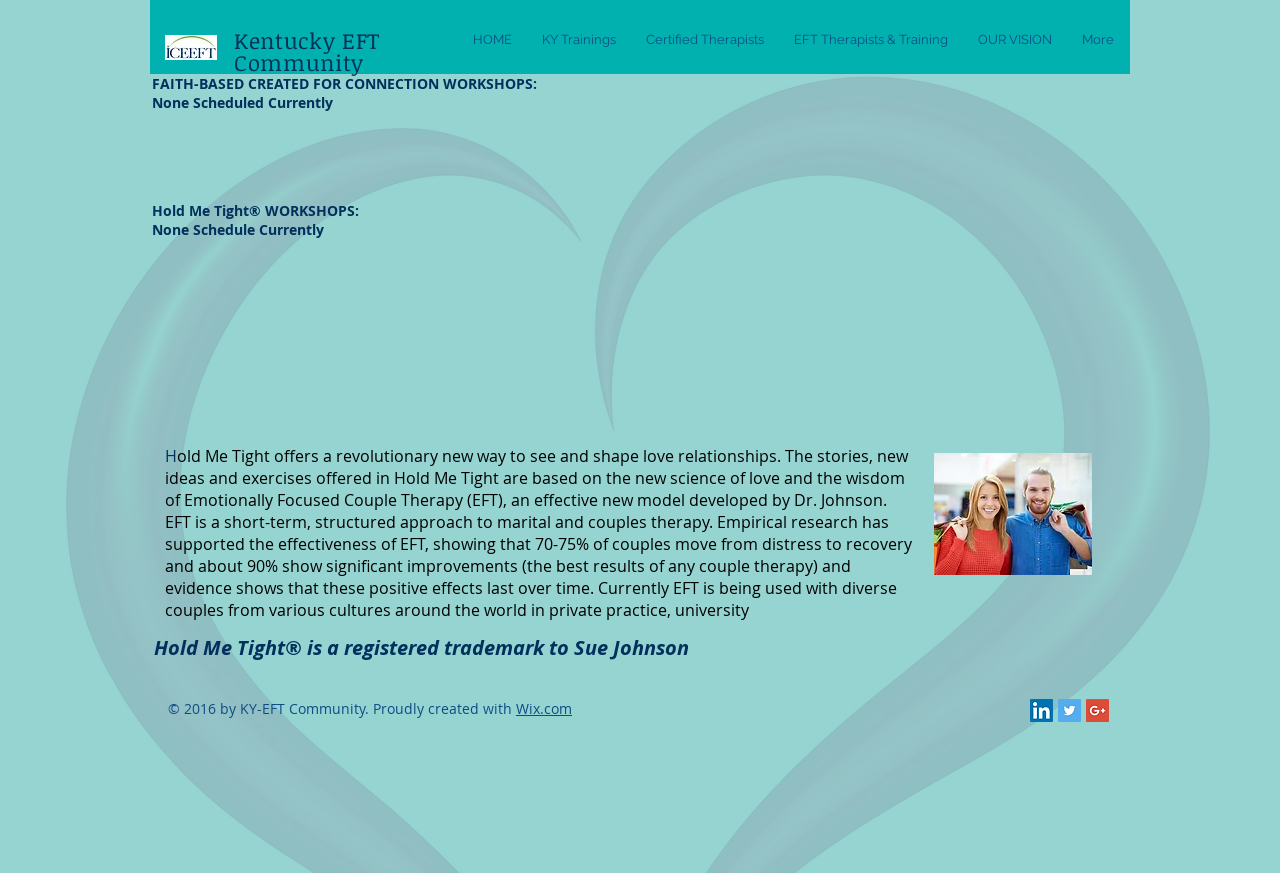Please determine the bounding box coordinates of the section I need to click to accomplish this instruction: "Check LinkedIn Social Icon".

[0.805, 0.801, 0.823, 0.827]